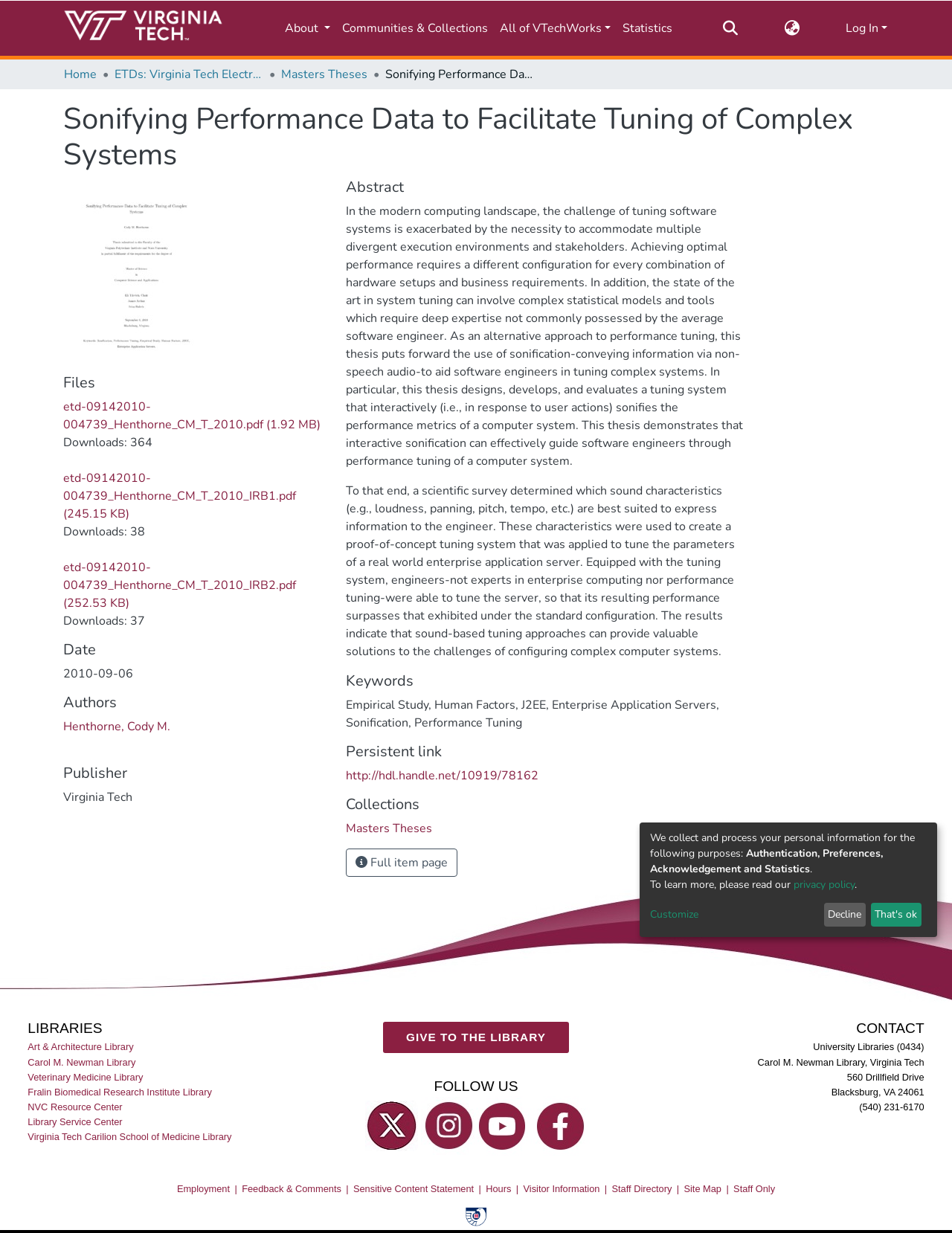What is the date of the thesis?
Based on the image, please offer an in-depth response to the question.

I found the date by looking at the text under the 'Date' heading, which says '2010-09-06'.